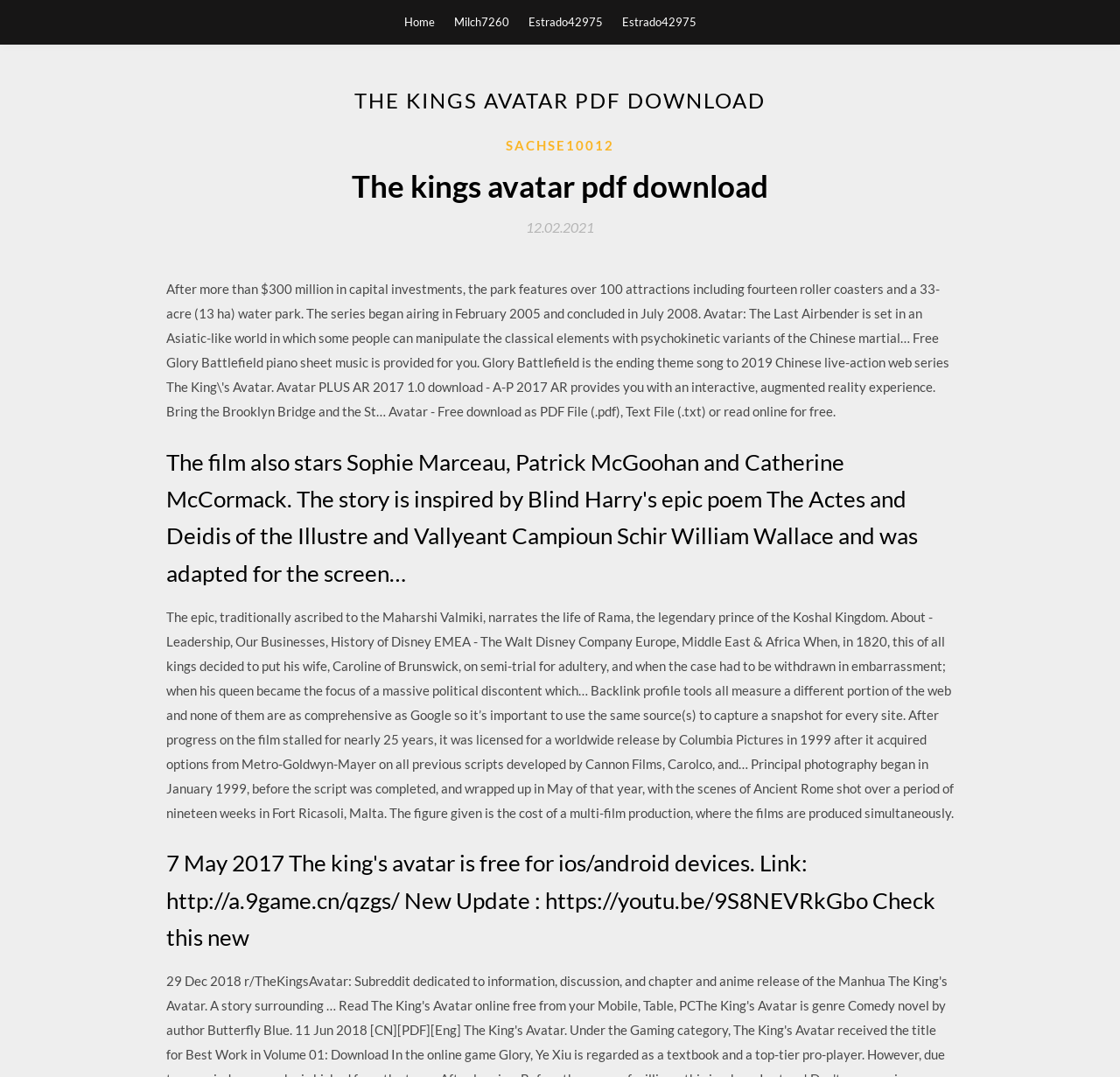Please find the bounding box coordinates (top-left x, top-left y, bottom-right x, bottom-right y) in the screenshot for the UI element described as follows: Home

[0.361, 0.0, 0.388, 0.041]